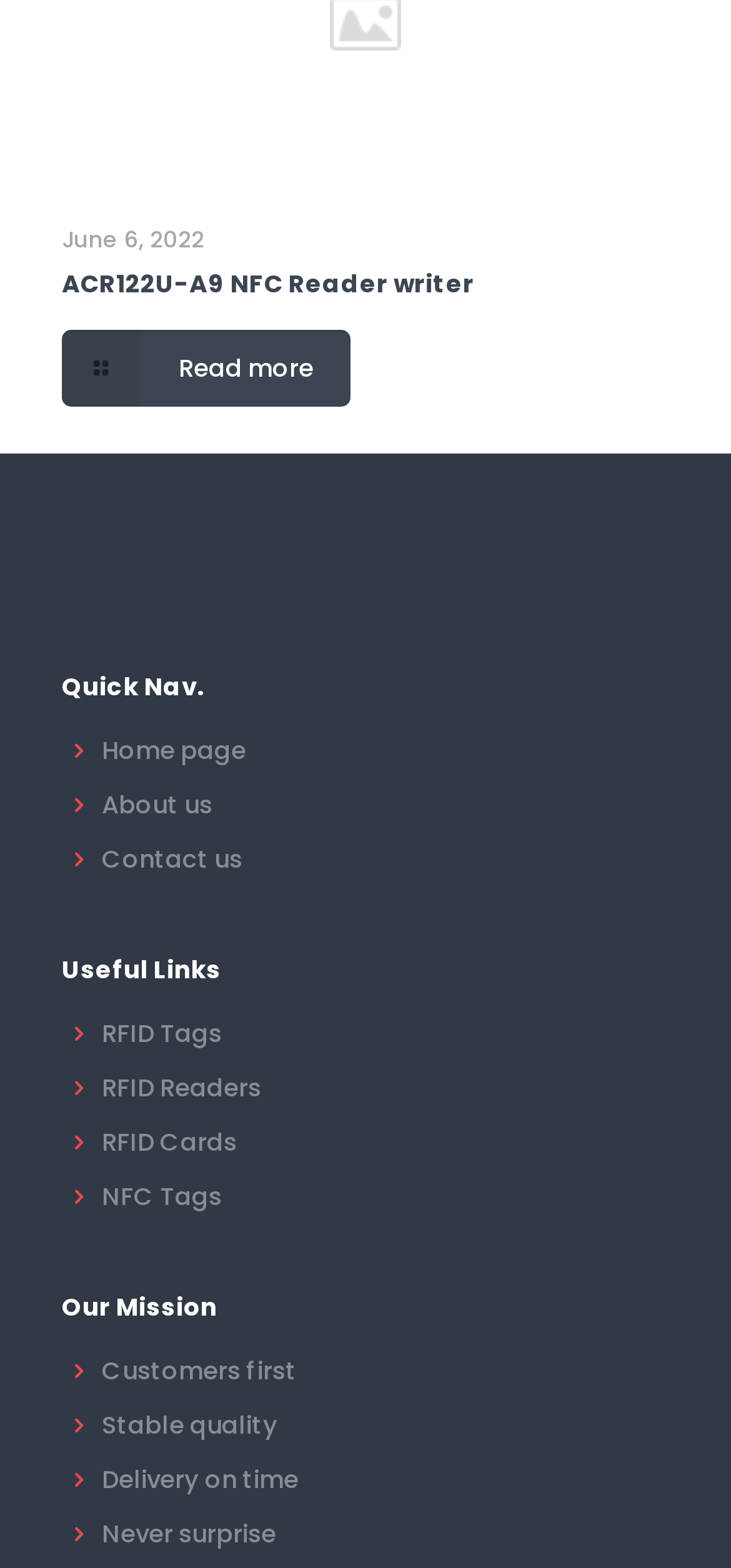Specify the bounding box coordinates of the area that needs to be clicked to achieve the following instruction: "View Our Mission".

[0.085, 0.822, 0.915, 0.845]